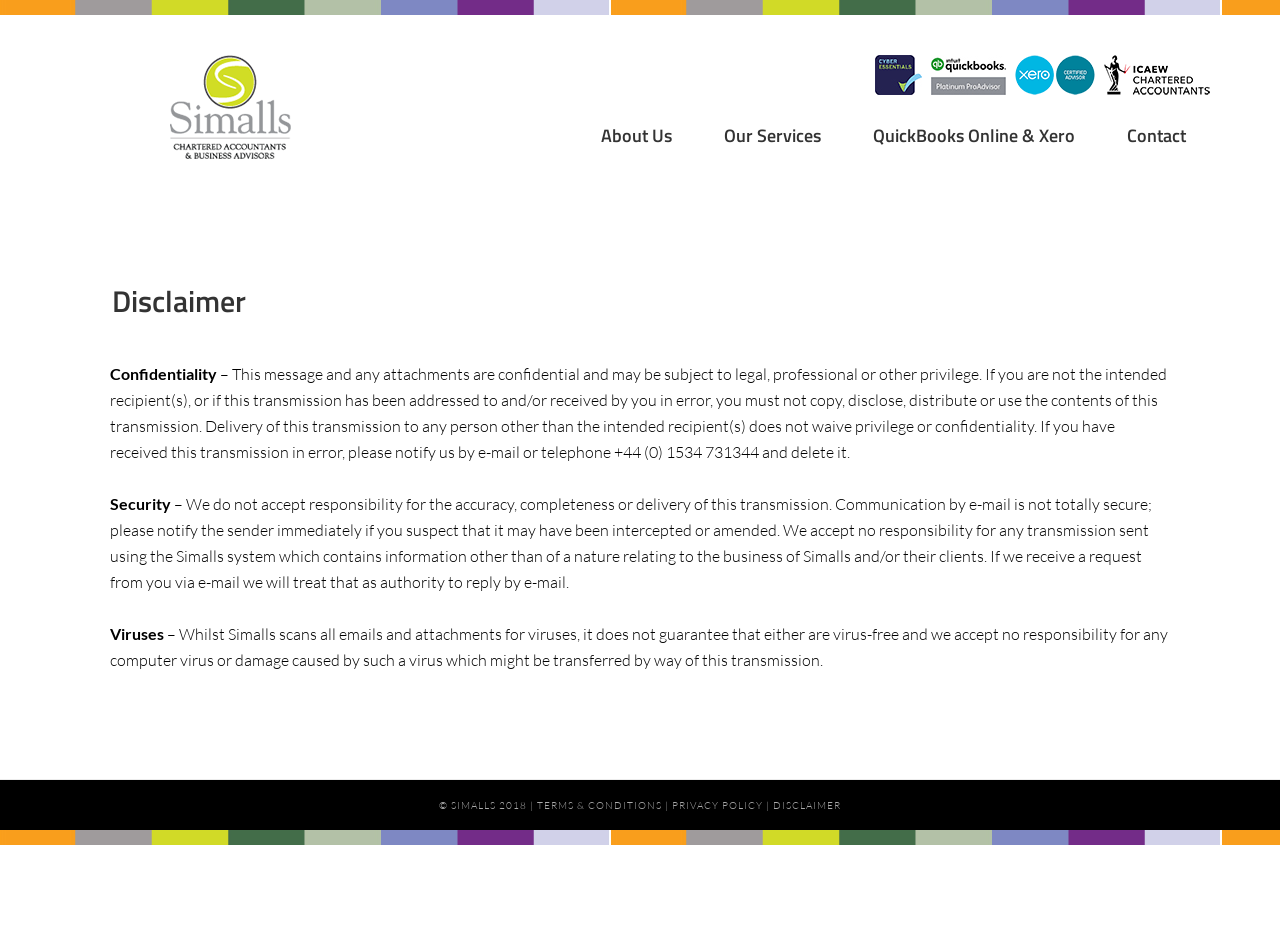Please provide a brief answer to the following inquiry using a single word or phrase:
What is the purpose of the disclaimer section?

To inform about confidentiality and security